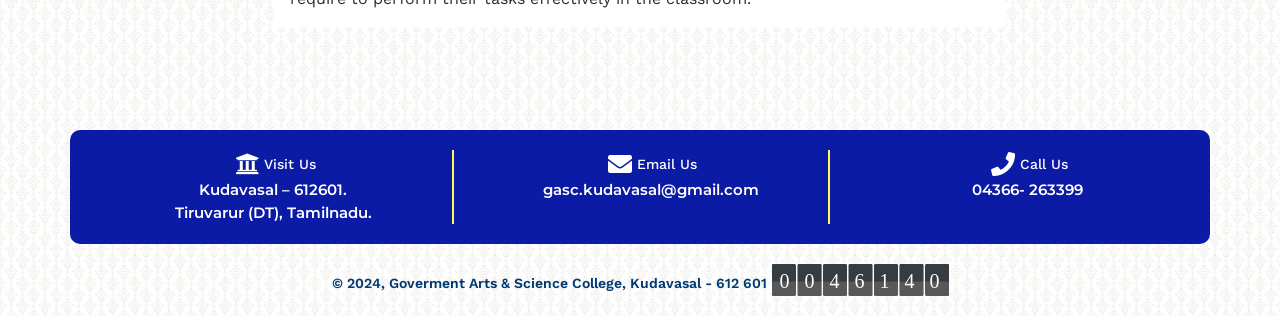Answer the question with a brief word or phrase:
What is the address of the college?

Kudavasal – 612601